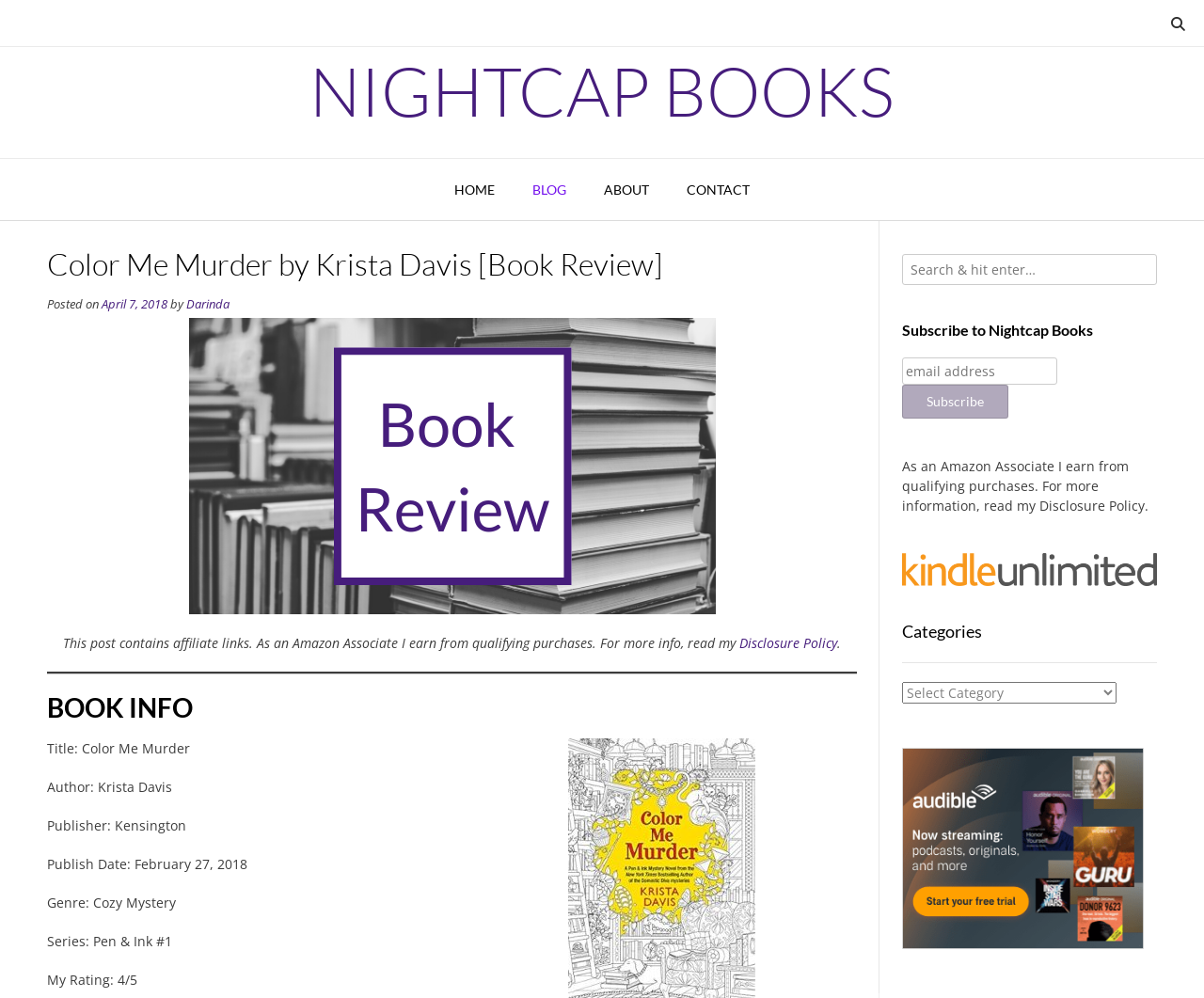Please identify the bounding box coordinates of the region to click in order to complete the task: "Search for a book". The coordinates must be four float numbers between 0 and 1, specified as [left, top, right, bottom].

[0.749, 0.254, 0.961, 0.286]